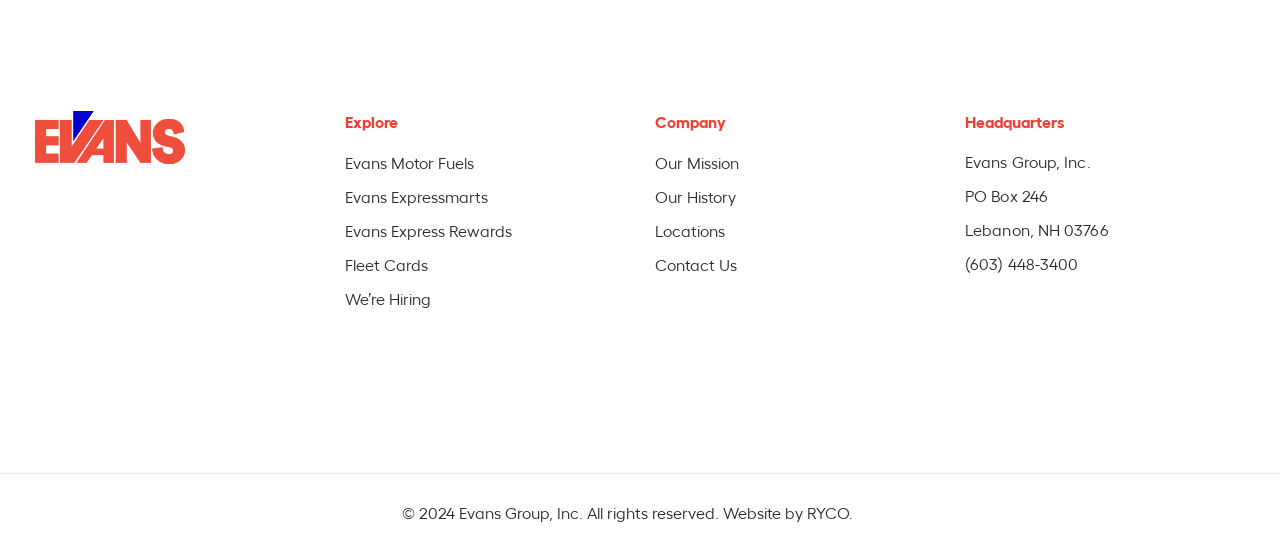What is the company name at the headquarters?
Based on the image, please offer an in-depth response to the question.

I found the company name by looking at the 'Headquarters' section, where it is written as 'Evans Group, Inc.' in a static text element.